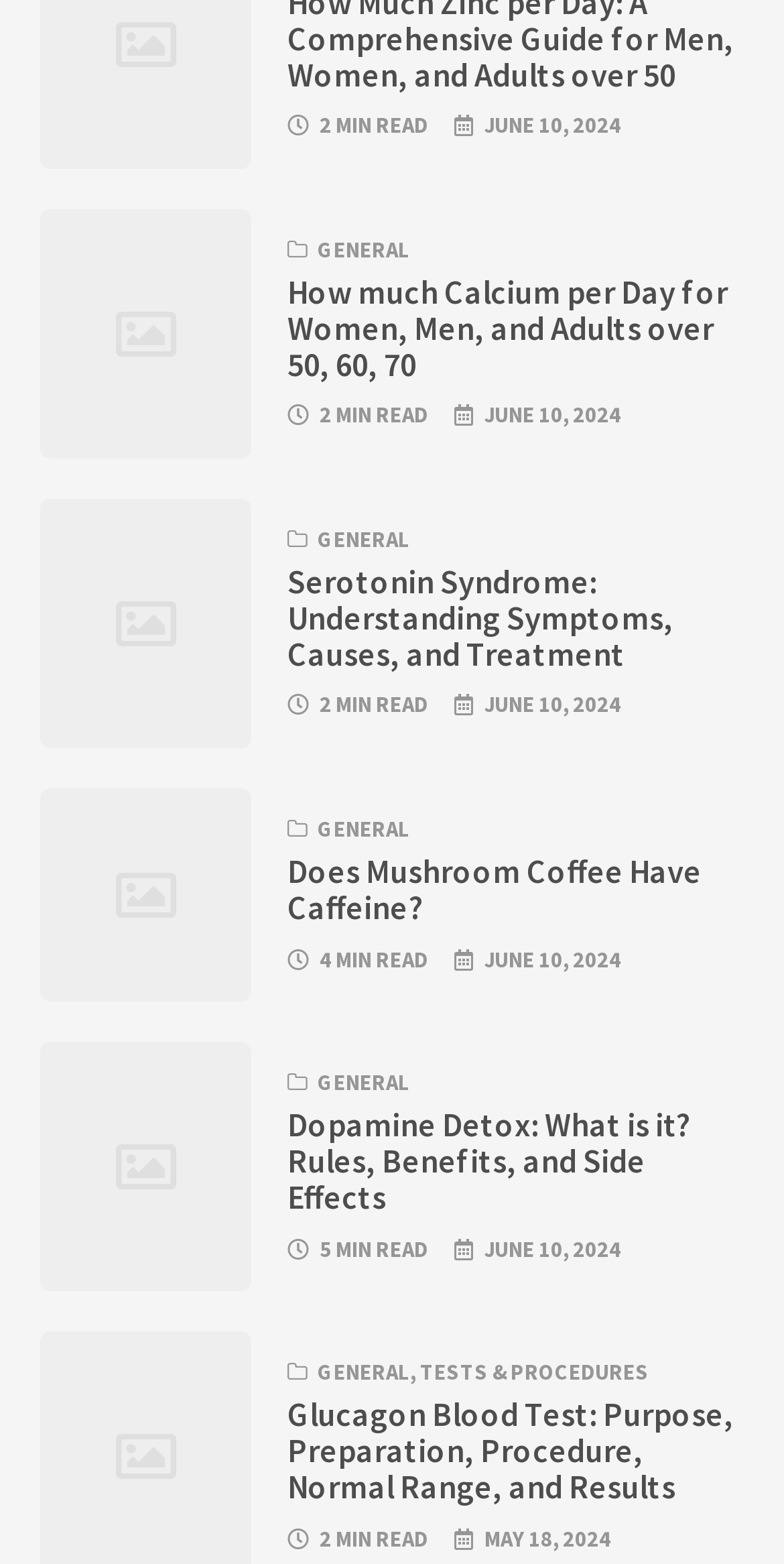Answer the question in a single word or phrase:
What is the topic of the second article?

Serotonin Syndrome